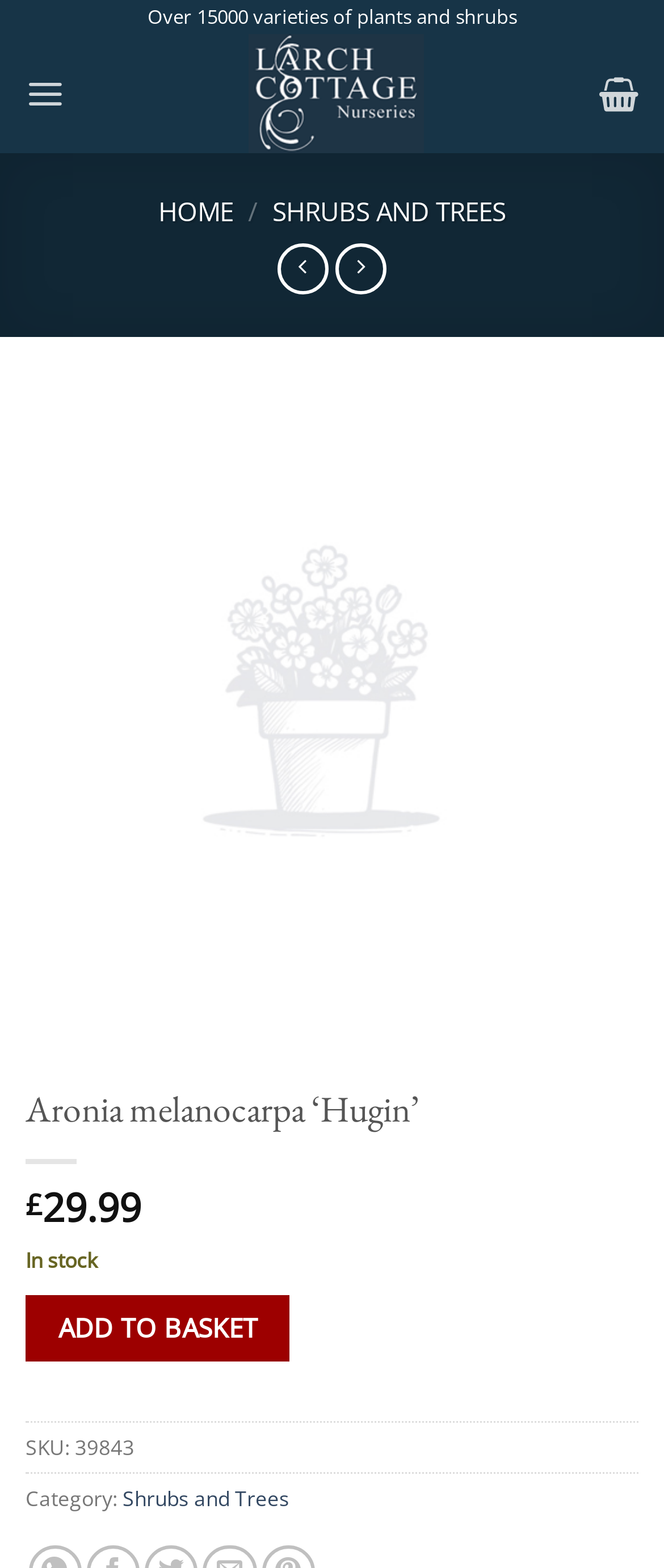Please look at the image and answer the question with a detailed explanation: Is the product Aronia melanocarpa ‘Hugin’ in stock?

I found the availability status by looking at the text 'In stock' which is located below the price and above the 'ADD TO BASKET' button.